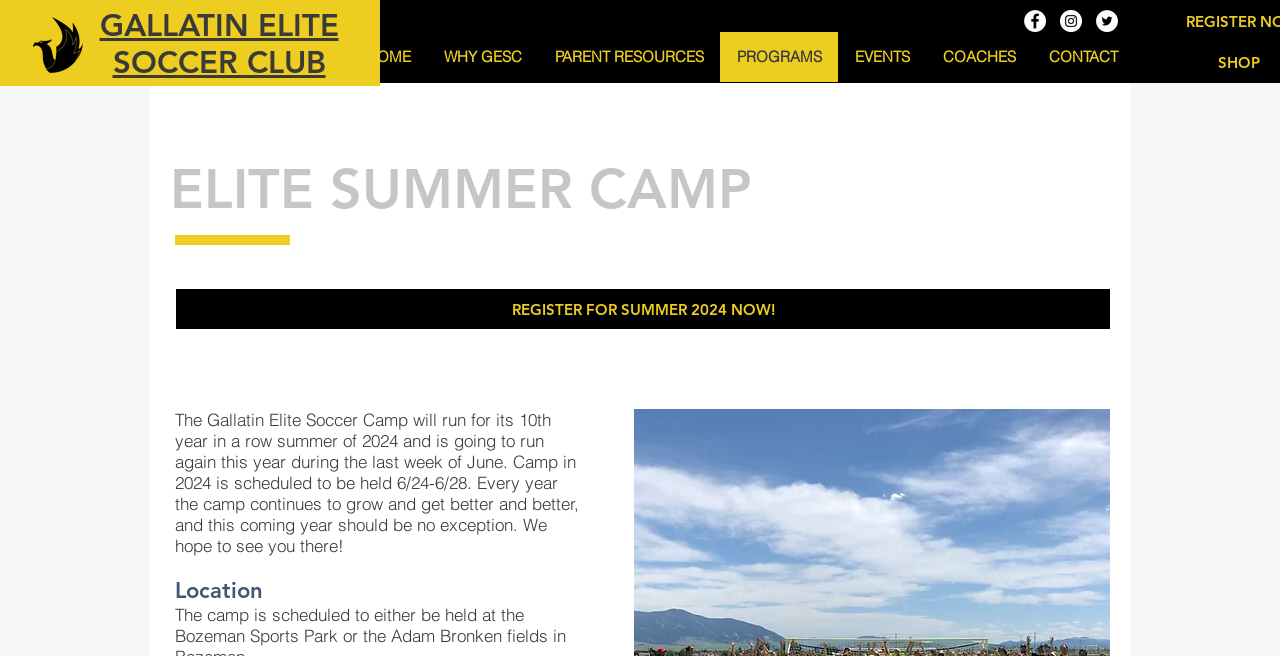Locate the bounding box coordinates of the item that should be clicked to fulfill the instruction: "Go to HOME page".

[0.273, 0.049, 0.334, 0.125]